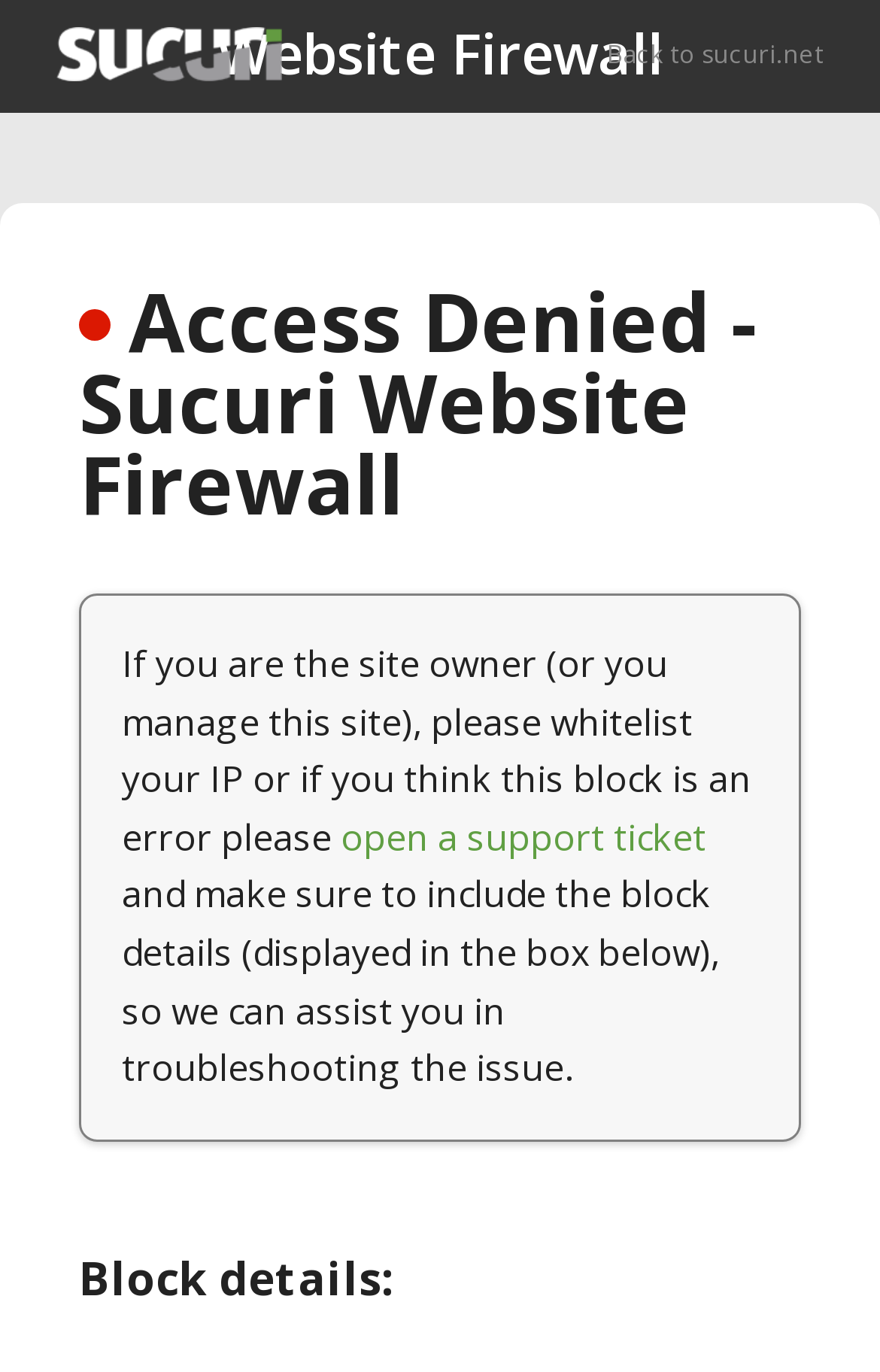What is the purpose of the webpage?
Provide a one-word or short-phrase answer based on the image.

To deny access and provide troubleshooting